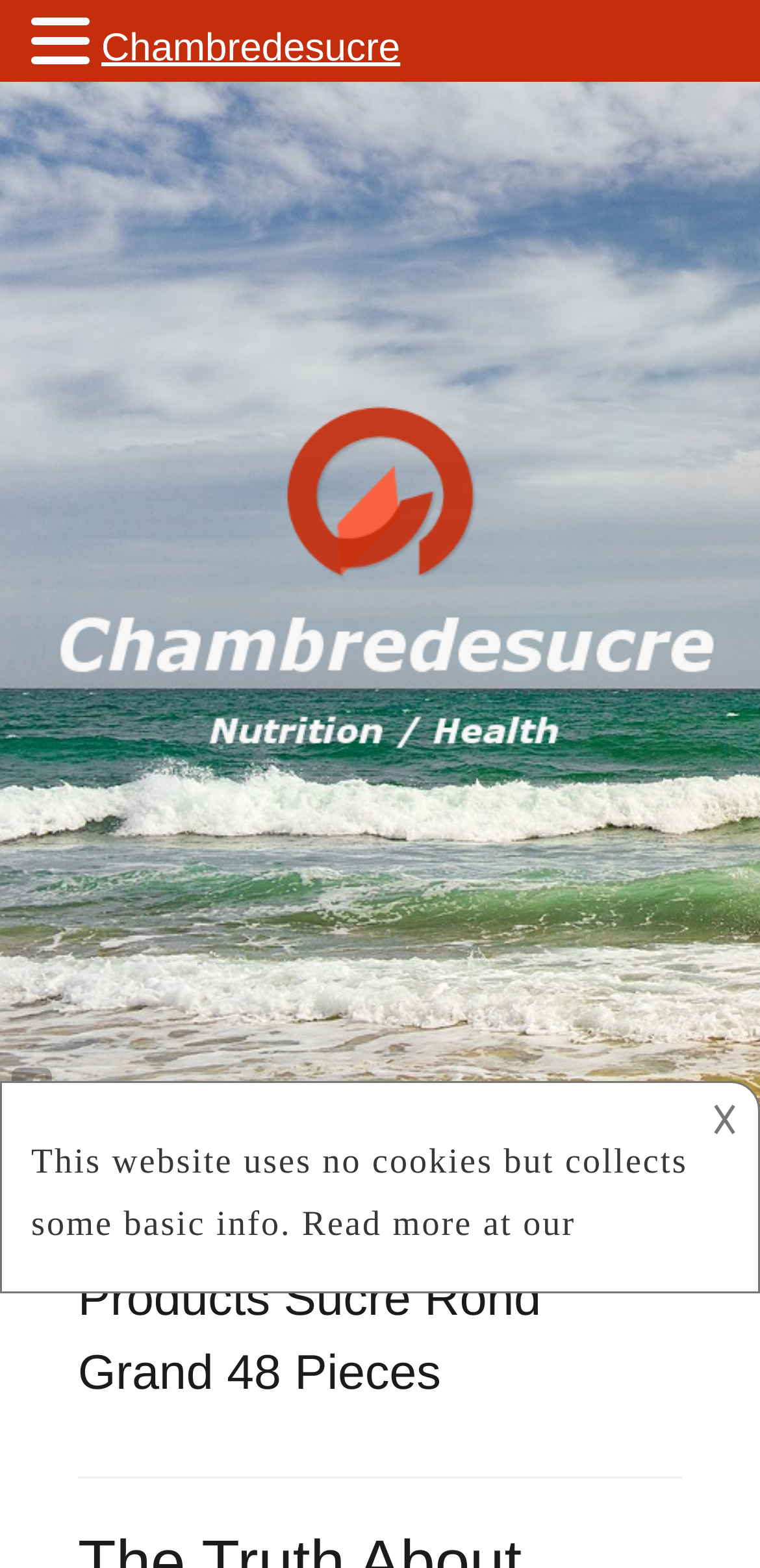Determine the bounding box for the HTML element described here: "title="Chambredesucre"". The coordinates should be given as [left, top, right, bottom] with each number being a float between 0 and 1.

[0.0, 0.494, 1.0, 0.515]